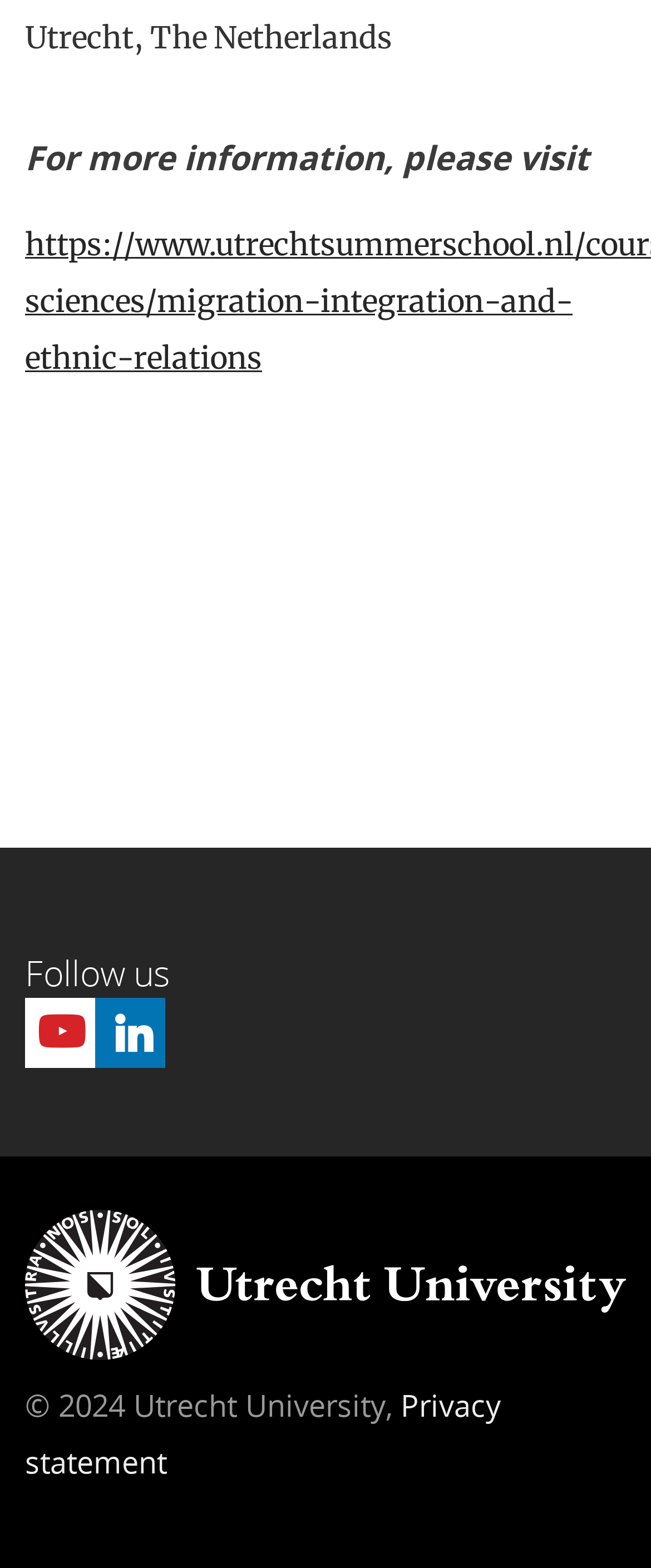What is the name of the university mentioned?
Look at the image and construct a detailed response to the question.

The name of the university mentioned on the webpage is 'Utrecht University', which is part of the image element 'Logo Utrecht University' with bounding box coordinates [0.038, 0.771, 0.962, 0.867] and also mentioned in the static text element '© 2024 Utrecht University,' with bounding box coordinates [0.038, 0.883, 0.615, 0.908].